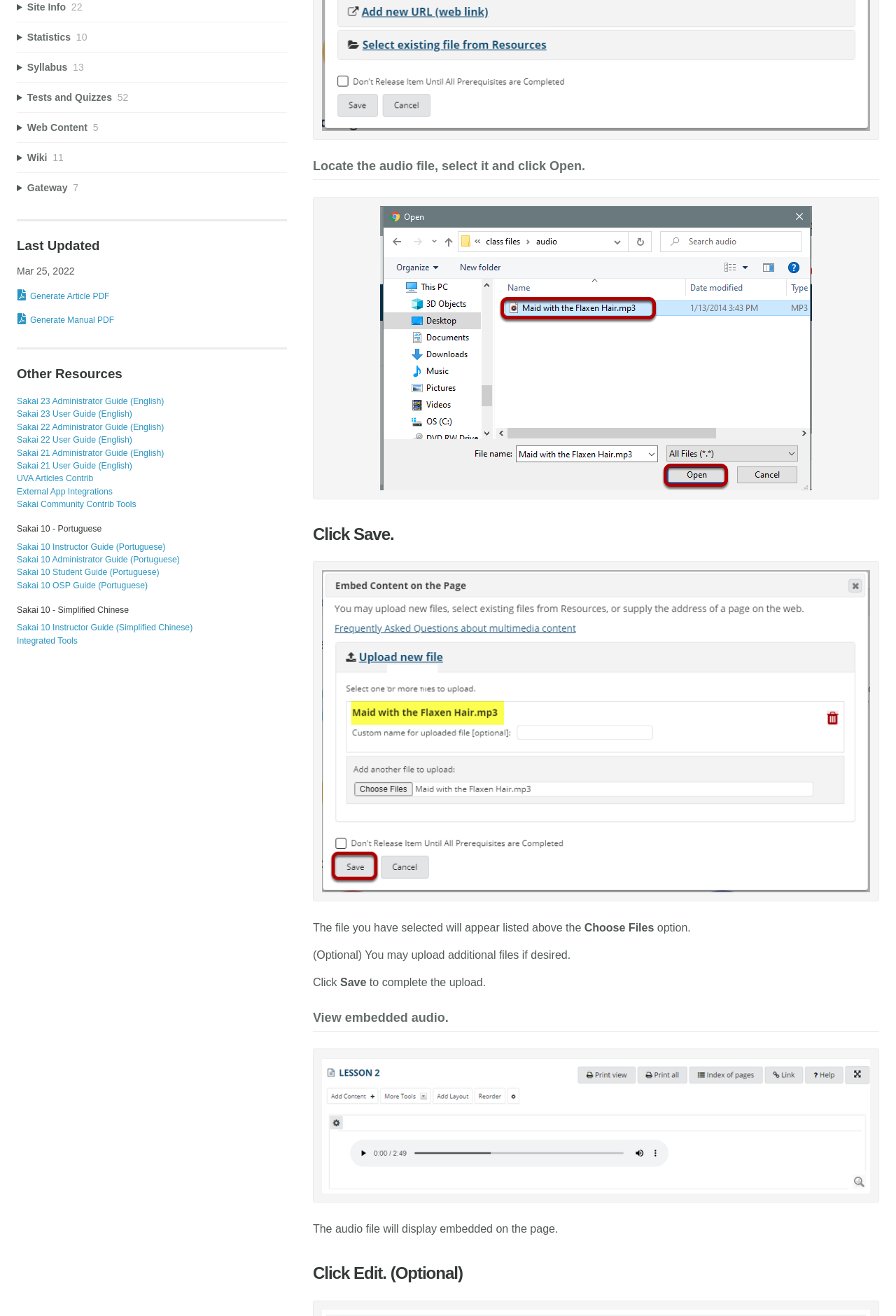Based on the image, provide a detailed and complete answer to the question: 
What type of resources are listed under 'Other Resources'?

The 'Other Resources' section lists various links to Sakai guides and tools, including administrator guides, user guides, and community-contributed tools. This suggests that the resources listed are related to Sakai, a learning management system.